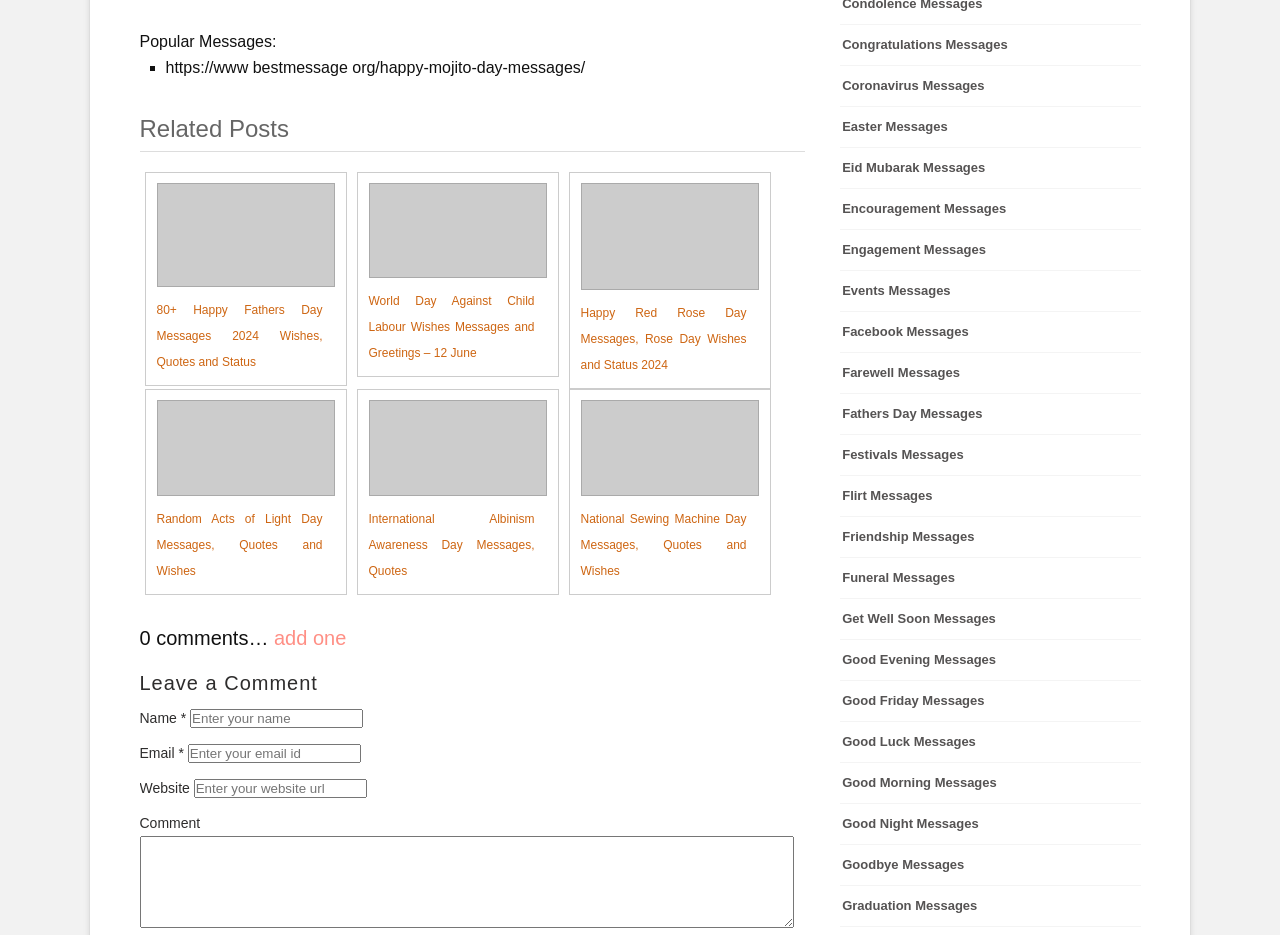Given the element description Get Well Soon Messages, predict the bounding box coordinates for the UI element in the webpage screenshot. The format should be (top-left x, top-left y, bottom-right x, bottom-right y), and the values should be between 0 and 1.

[0.656, 0.641, 0.891, 0.683]